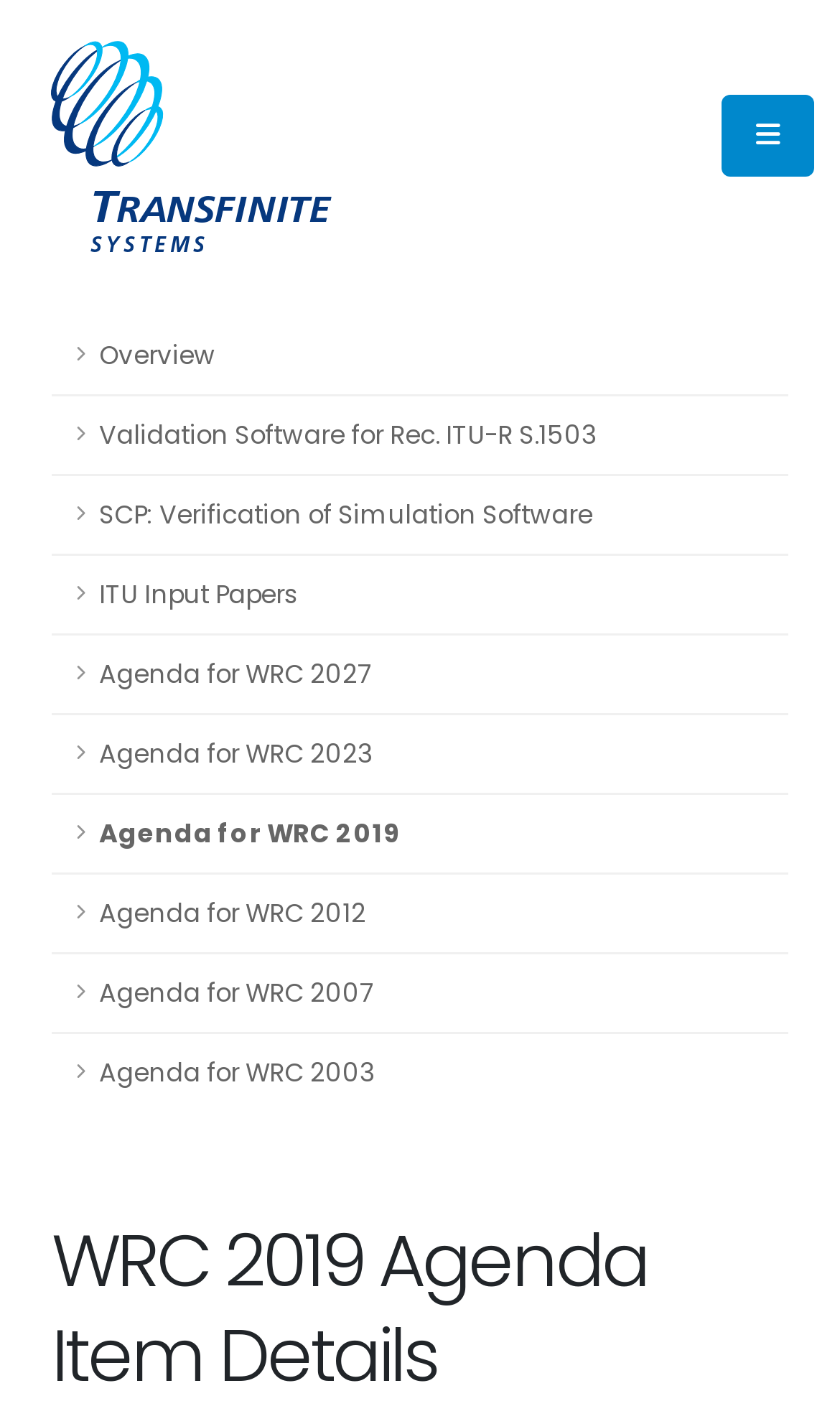What is the position of the link 'Agenda for WRC 2019'?
Based on the image, give a one-word or short phrase answer.

5th from top